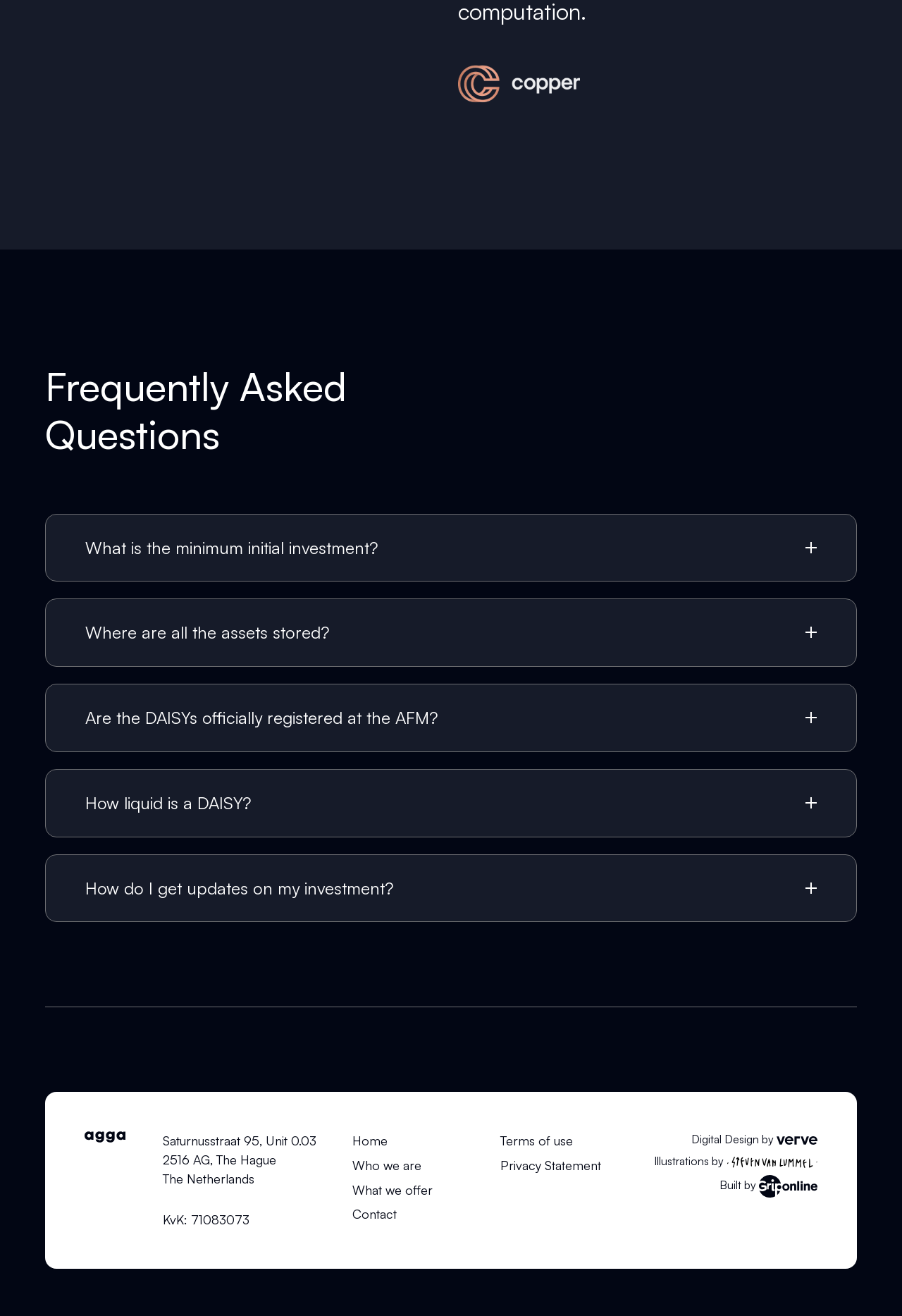Who designed the website?
Look at the image and construct a detailed response to the question.

I found the answer by looking at the StaticText element with the text 'Digital Design by' and its corresponding link 'Verve'.